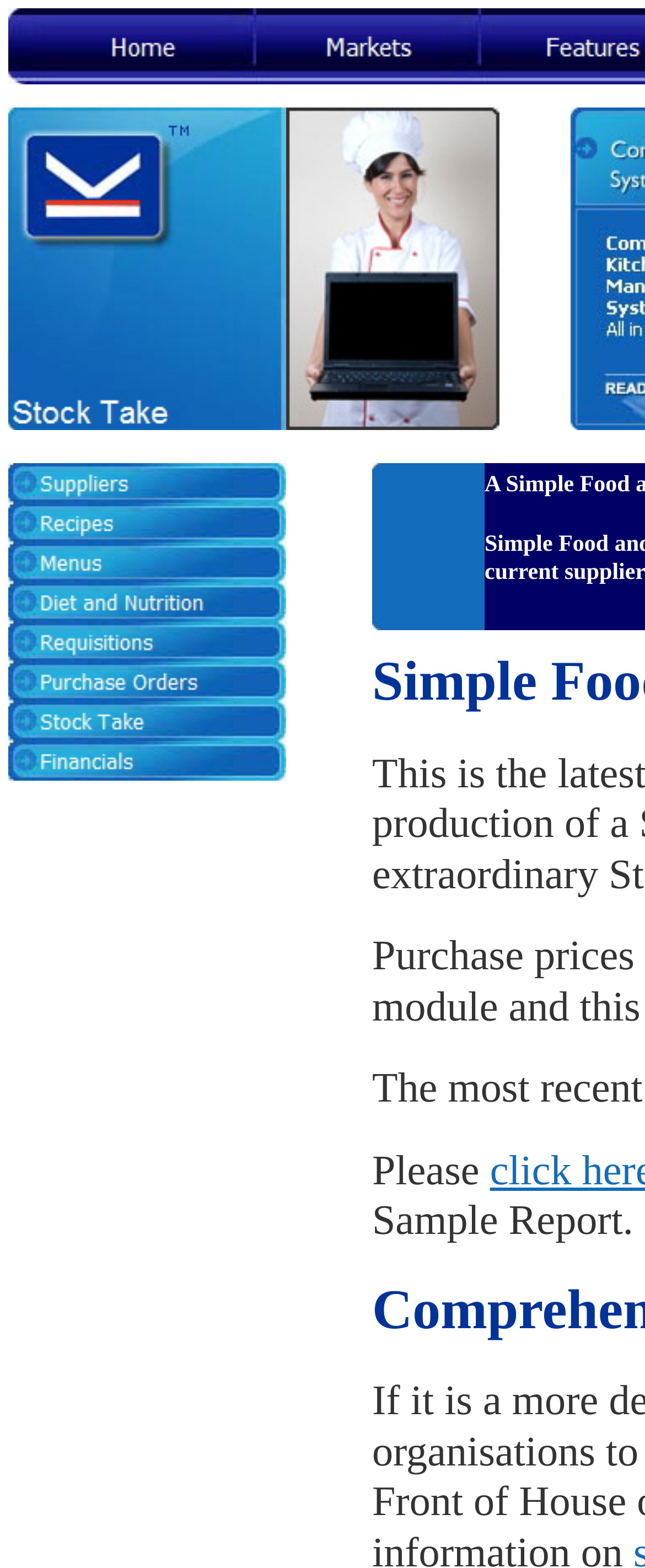Please locate the bounding box coordinates of the element that should be clicked to achieve the given instruction: "Go to KitMan Home".

[0.013, 0.195, 0.444, 0.21]